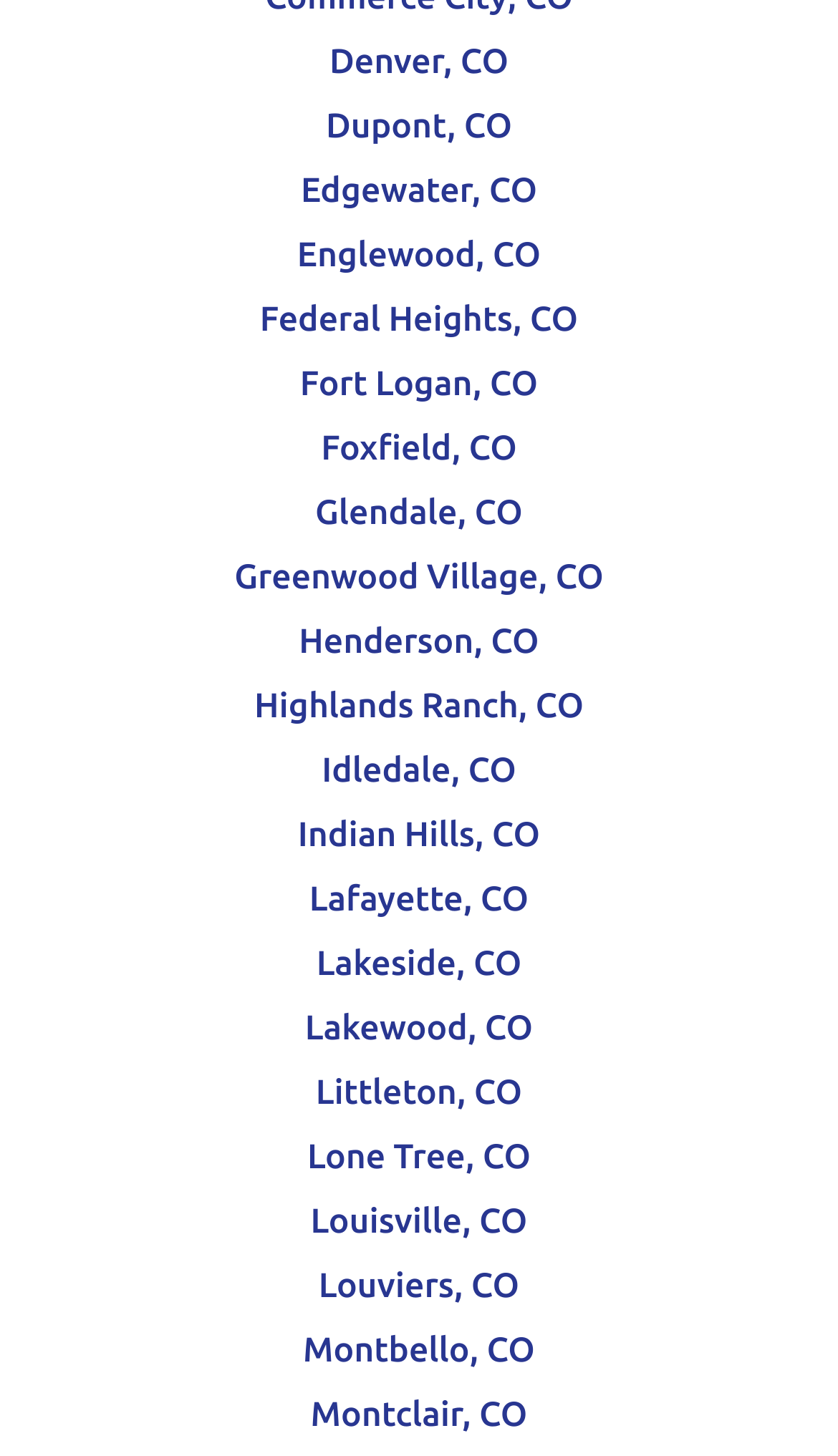Can you identify the bounding box coordinates of the clickable region needed to carry out this instruction: 'check out Lakewood, CO'? The coordinates should be four float numbers within the range of 0 to 1, stated as [left, top, right, bottom].

[0.364, 0.694, 0.636, 0.72]